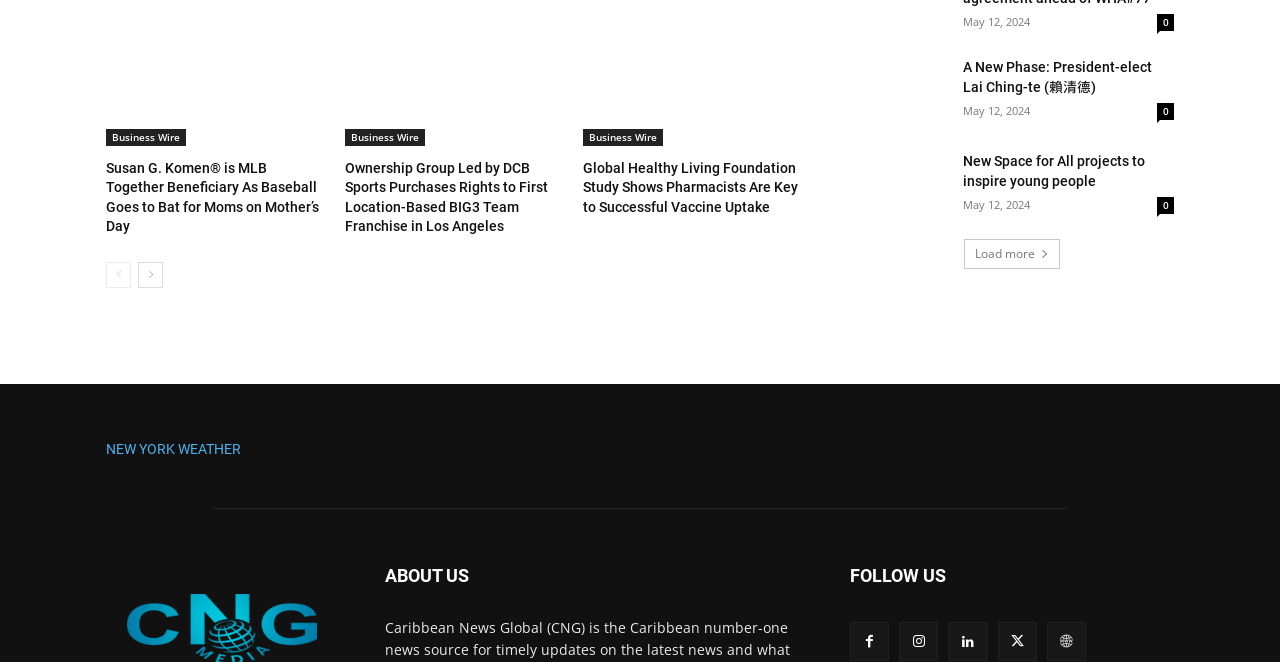Please locate the bounding box coordinates of the region I need to click to follow this instruction: "Load more articles".

[0.753, 0.36, 0.828, 0.406]